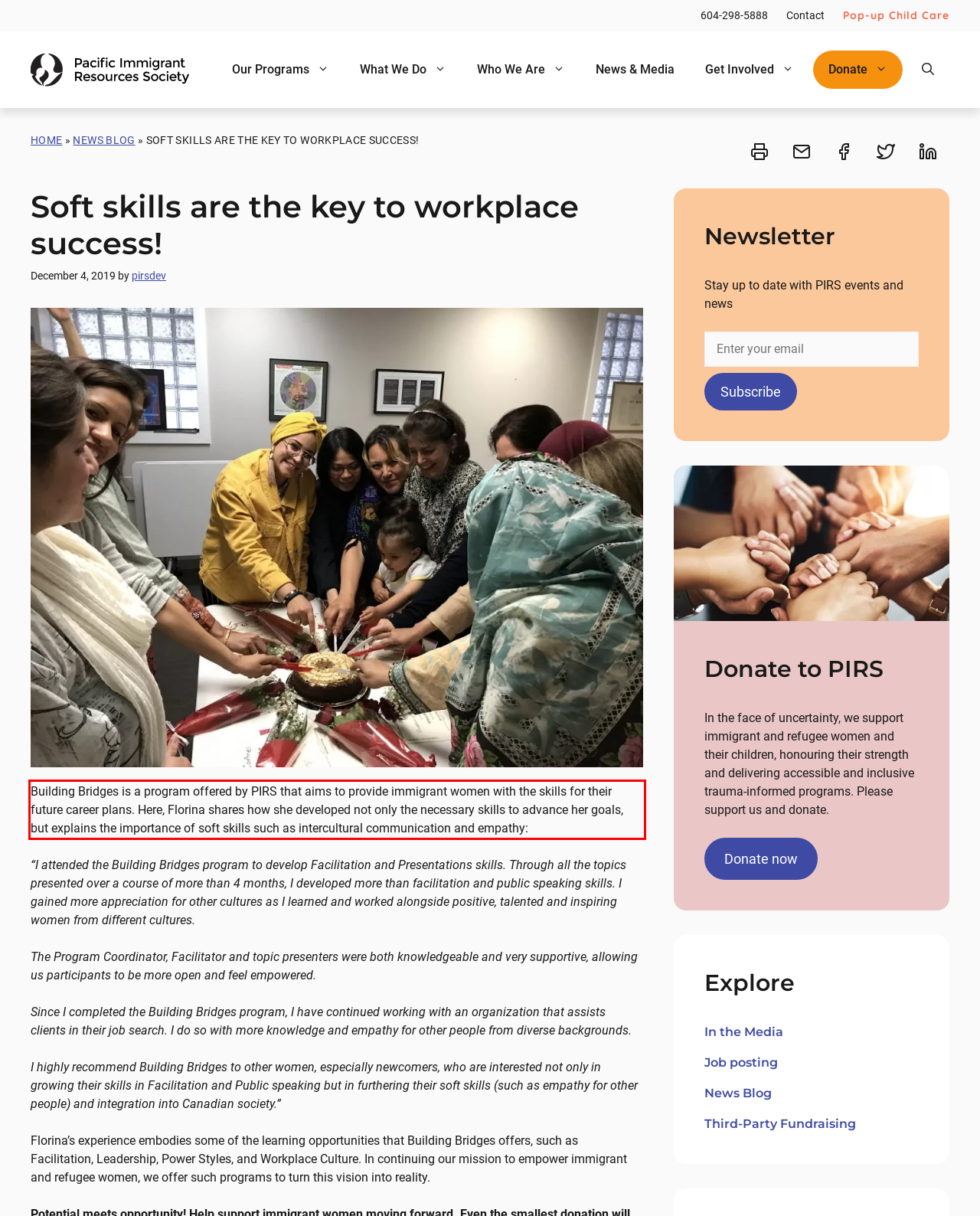Given a webpage screenshot, identify the text inside the red bounding box using OCR and extract it.

Building Bridges is a program offered by PIRS that aims to provide immigrant women with the skills for their future career plans. Here, Florina shares how she developed not only the necessary skills to advance her goals, but explains the importance of soft skills such as intercultural communication and empathy: